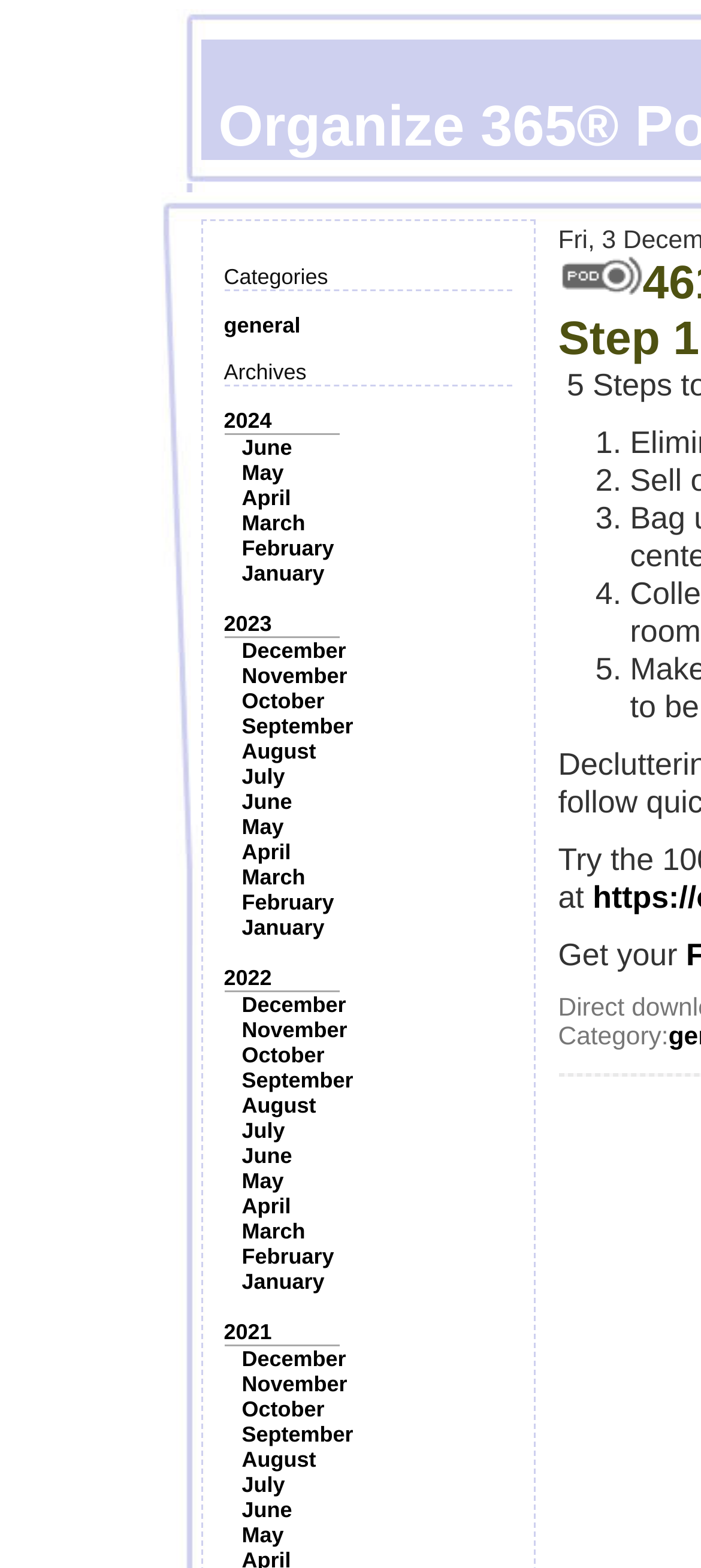What is the category of the podcast?
Please answer the question with a detailed response using the information from the screenshot.

The category of the podcast can be determined by looking at the links on the left side of the webpage, where 'general' is one of the options.